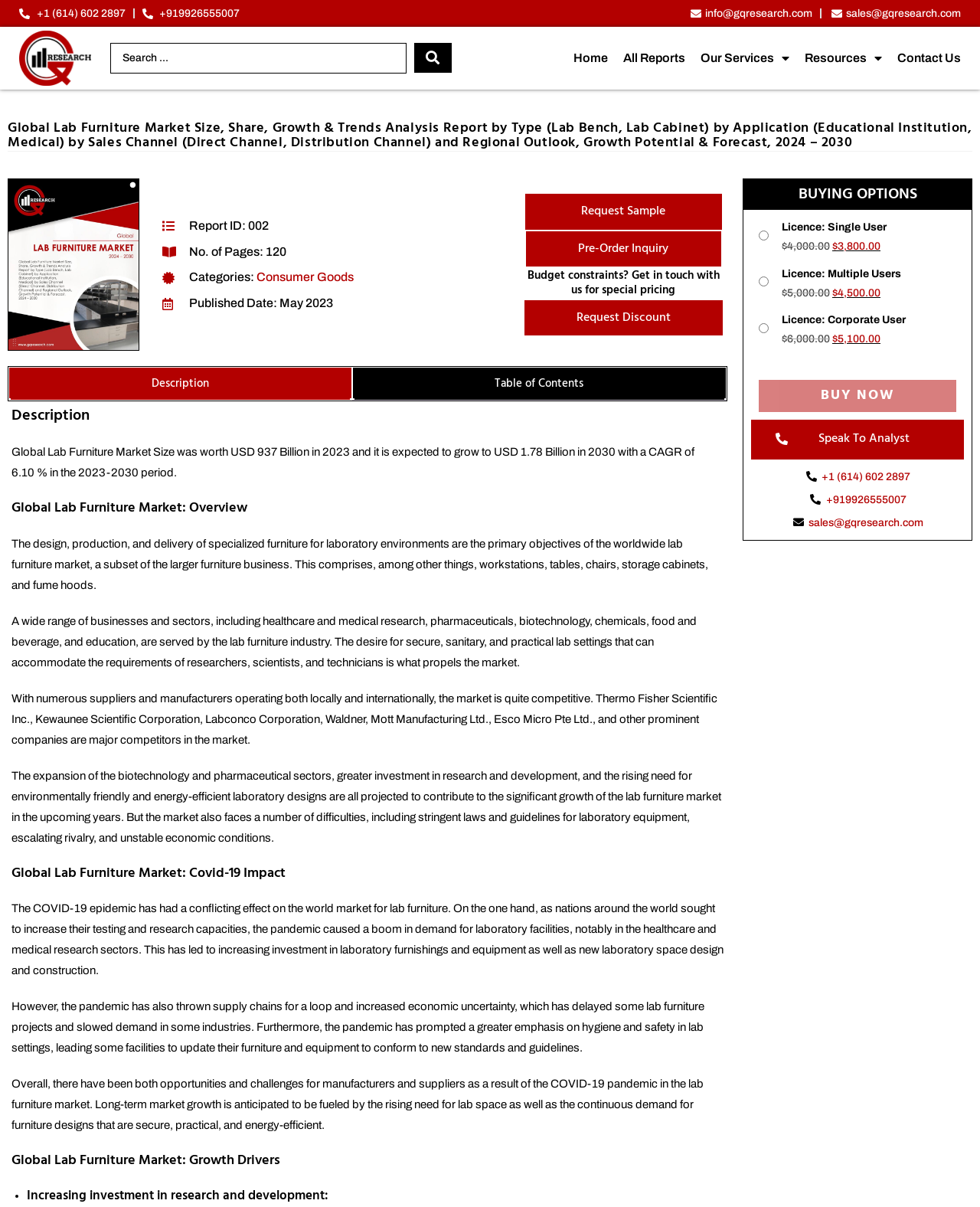Determine the bounding box coordinates of the region I should click to achieve the following instruction: "Speak to an analyst". Ensure the bounding box coordinates are four float numbers between 0 and 1, i.e., [left, top, right, bottom].

[0.766, 0.347, 0.984, 0.38]